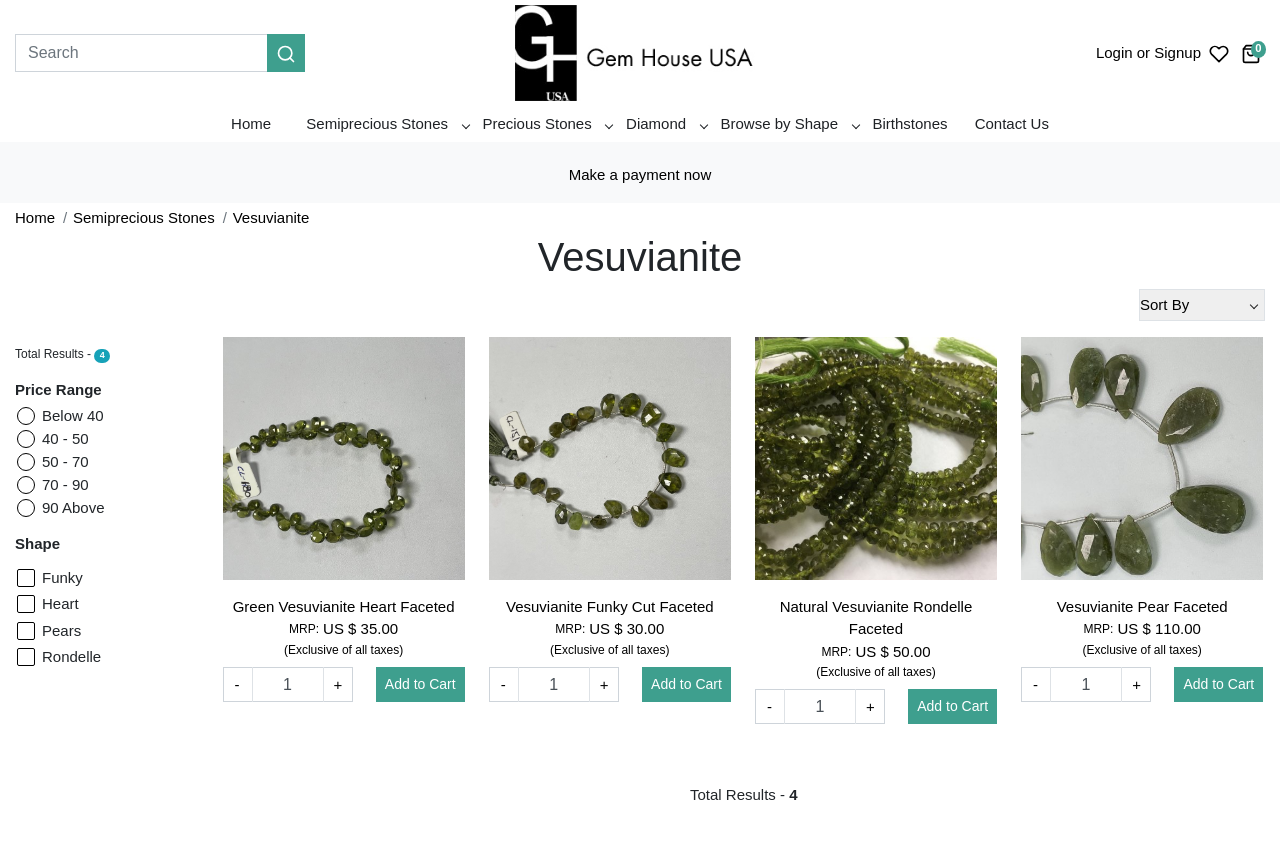What is the function of the '-' and '+' links next to the product quantities?
Can you give a detailed and elaborate answer to the question?

The '-' and '+' links next to the product quantities are used to increment or decrement the quantity of the product, allowing users to adjust the number of items they want to add to their cart.